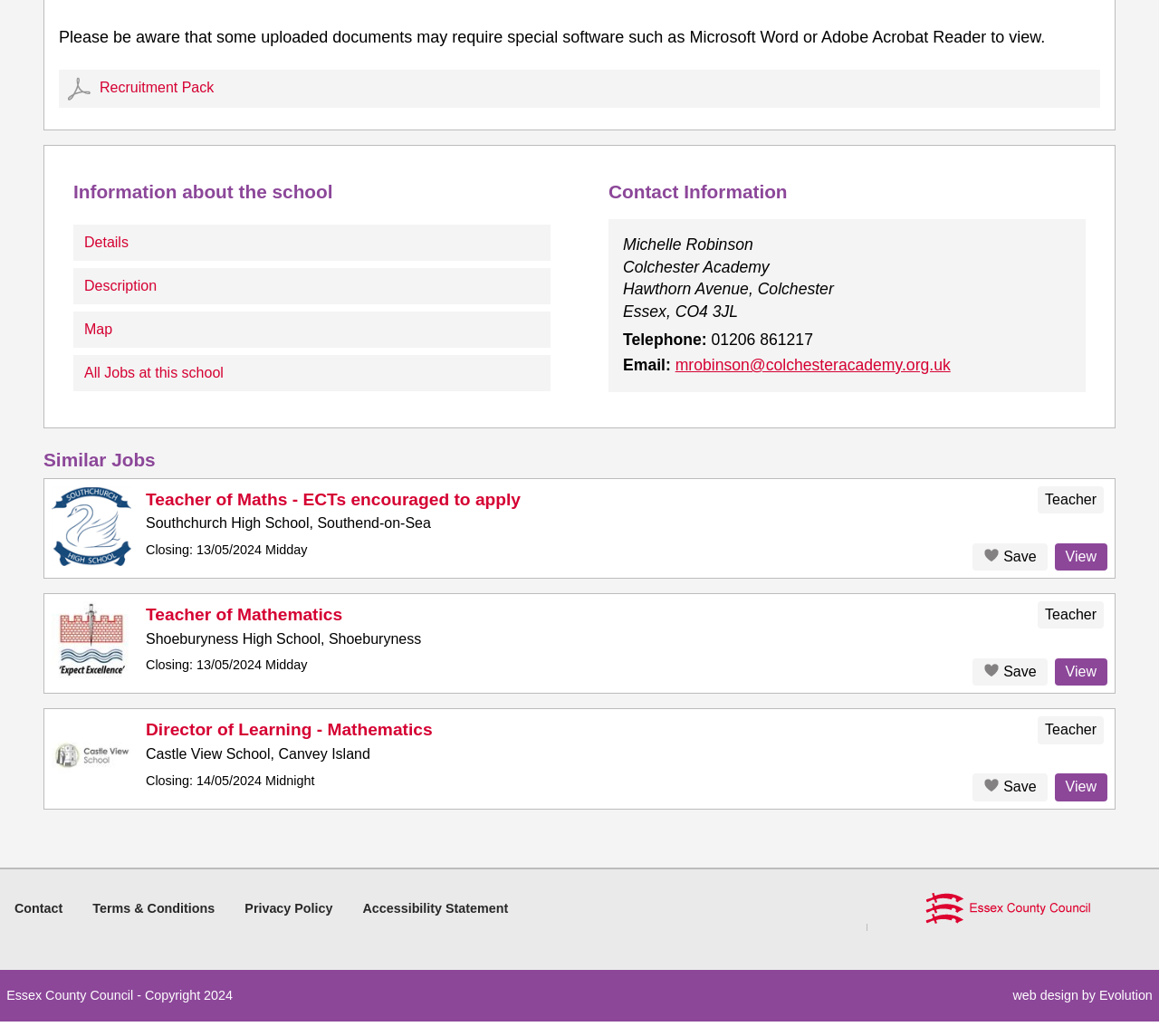What is the school's contact information?
Using the image as a reference, answer the question with a short word or phrase.

Michelle Robinson, Colchester Academy